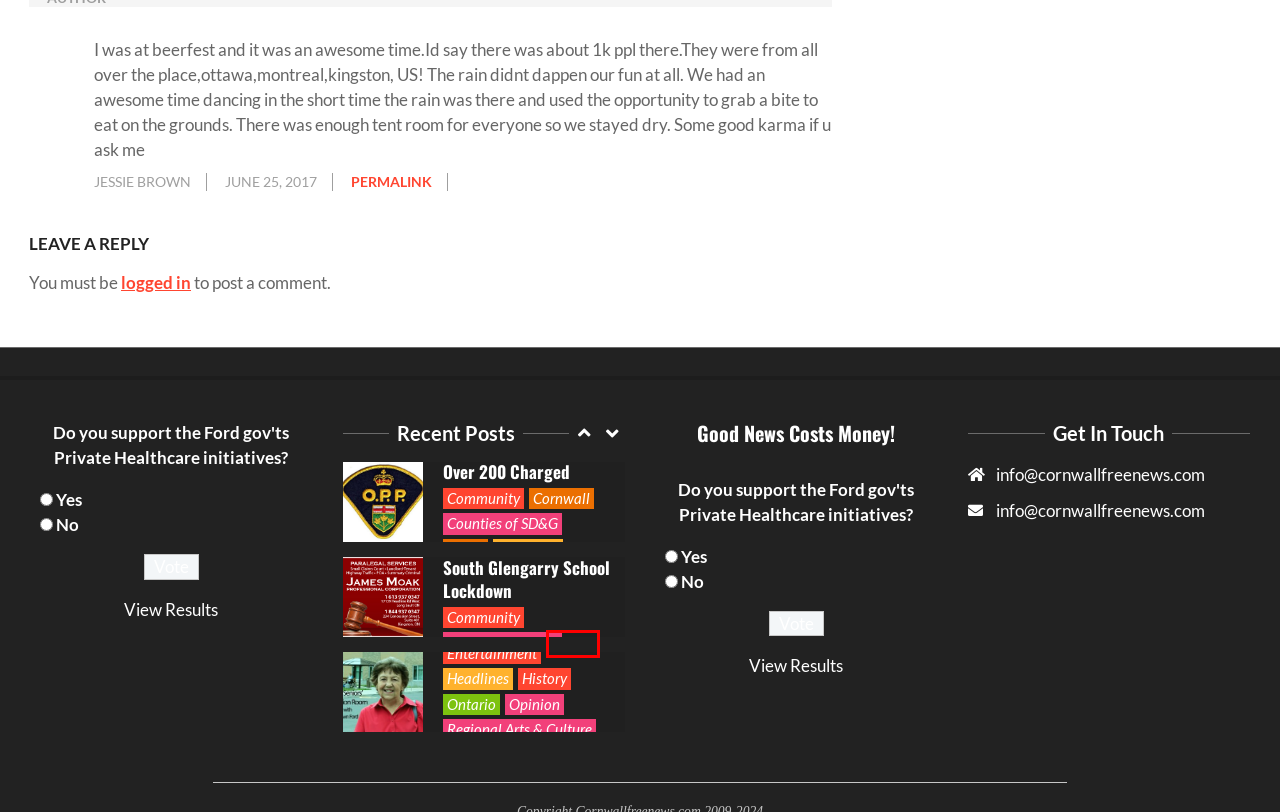You are presented with a screenshot of a webpage containing a red bounding box around an element. Determine which webpage description best describes the new webpage after clicking on the highlighted element. Here are the candidates:
A. Seniors Situation Room by Dawn Ford CAROSEL – The Cornwall Free News
B. Log In ‹ The Cornwall Free News — WordPress
C. Maple Bets: Exploring Canada’s Sports Betting Landscape – The Cornwall Free News
D. Sports – The Cornwall Free News
E. History – The Cornwall Free News
F. SD&G OPP Easter Weekend Round Up – Over 200 Charged – The Cornwall Free News
G. Counties of SD&G – The Cornwall Free News
H. Regional Arts & Culture – The Cornwall Free News

D